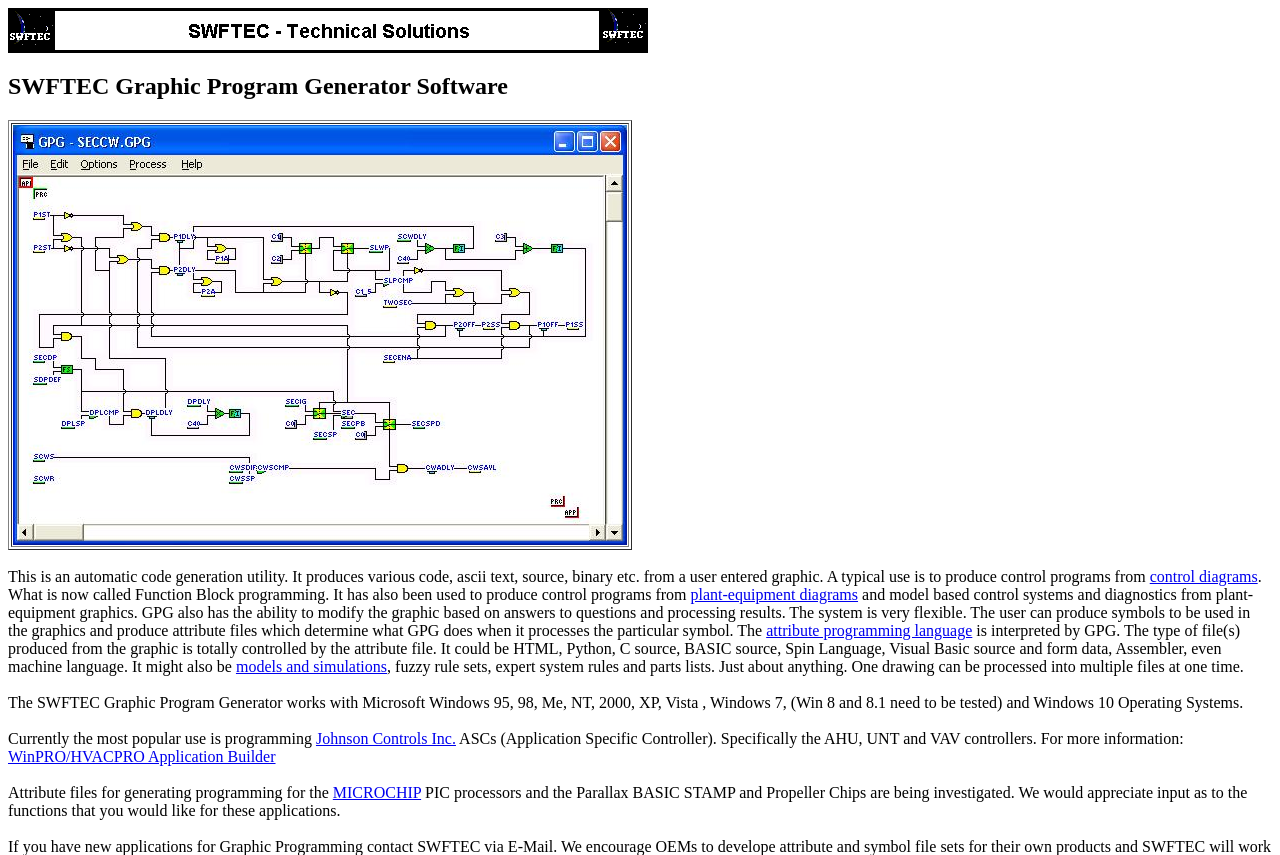Use the information in the screenshot to answer the question comprehensively: What type of diagrams can be used to produce control programs?

According to the webpage, control diagrams are a type of diagram that can be used to produce control programs, which is also referred to as Function Block programming.